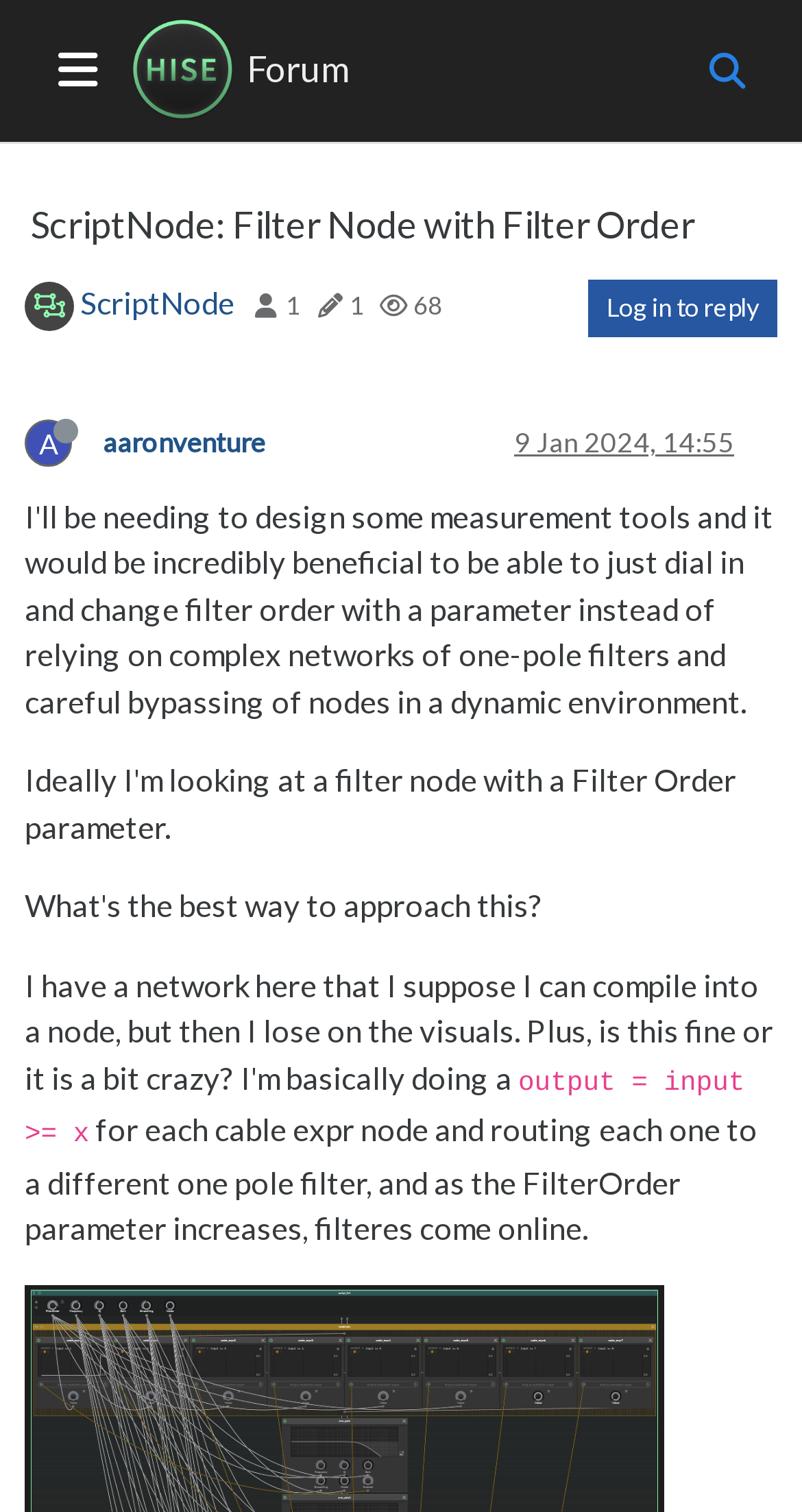Examine the image carefully and respond to the question with a detailed answer: 
How many posts are there?

I found the answer by looking at the generic element with the text '1' next to the generic element with the text 'Posts', which suggests that there is one post.